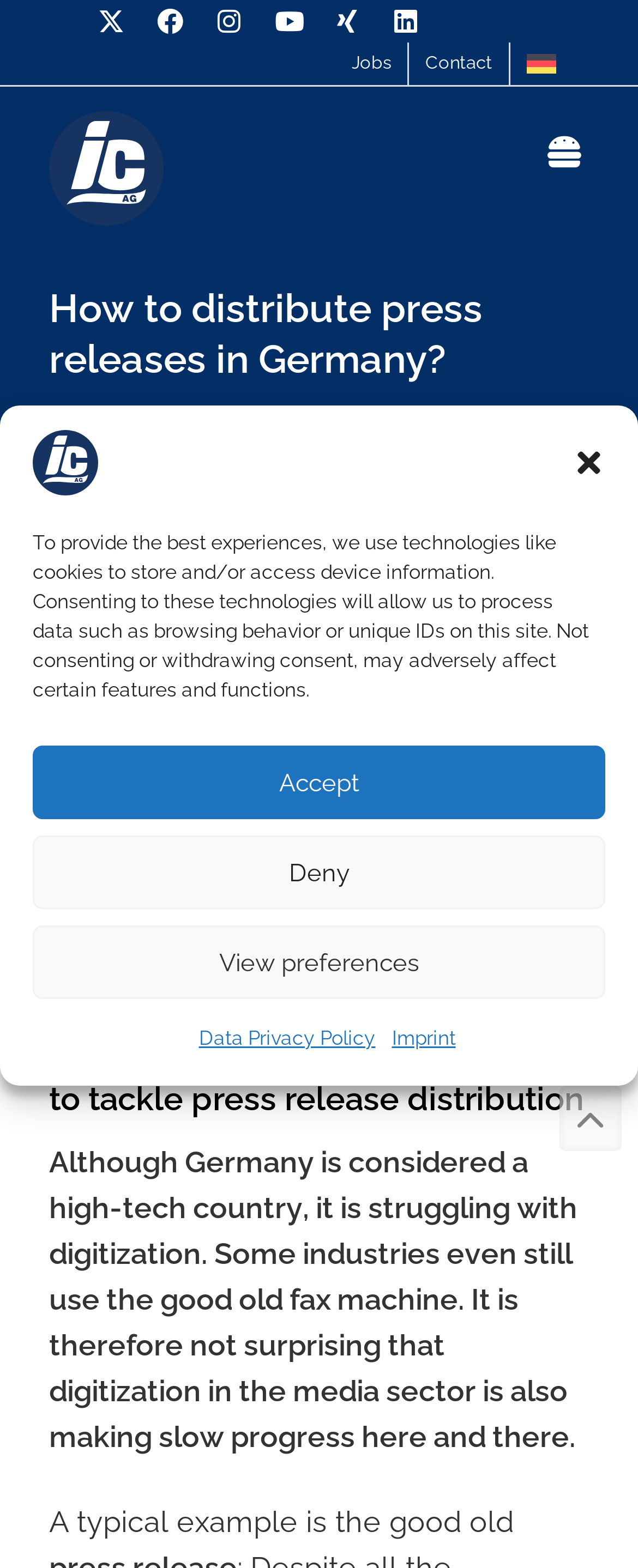Provide the bounding box coordinates of the HTML element this sentence describes: "aria-label="Close dialog"". The bounding box coordinates consist of four float numbers between 0 and 1, i.e., [left, top, right, bottom].

[0.897, 0.285, 0.949, 0.306]